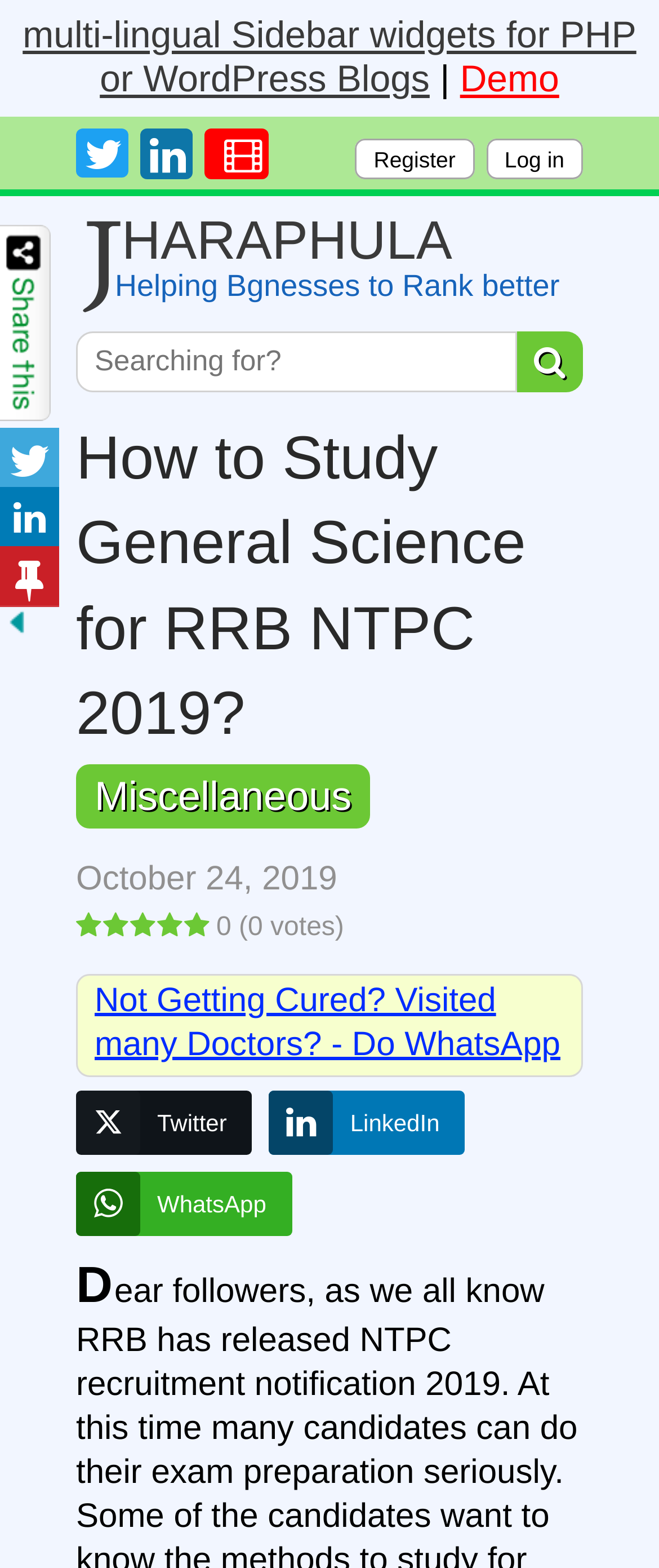How many social media share buttons are present on the webpage?
Please give a detailed and elaborate explanation in response to the question.

The webpage contains three social media share buttons, namely 'Twitter Share', 'LinkedIn Share', and 'WhatsApp Share', which are used to share content on respective social media platforms.